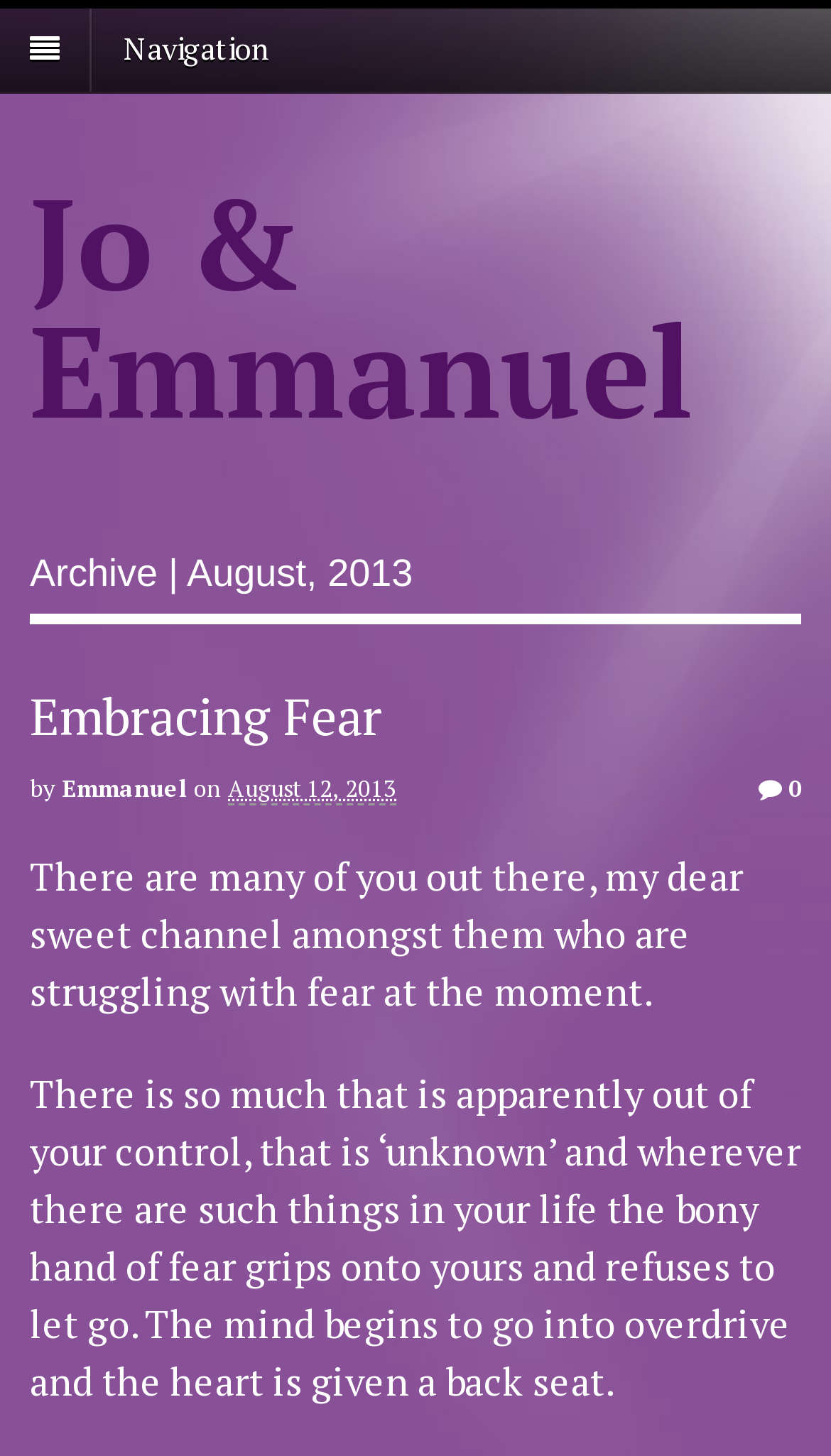Please extract and provide the main headline of the webpage.

Archive | August, 2013